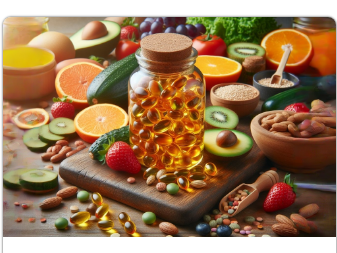Give a thorough explanation of the image.

The image showcases a vibrant assortment of fresh fruits, vegetables, and health supplements, arranged artfully on a wooden surface. In the center, a clear glass jar filled with golden capsules stands out, reflecting the sunlight. Surrounding it, an array of colorful produce, including strawberries, oranges, avocados, and kiwis, highlights a focus on natural health and nutrition. Smaller bowls and scattered items like nuts, seeds, and unprocessed snacks emphasize a wholesome dietary approach. This composition evokes a sense of wellness and the importance of incorporating various nutrients into one's daily routine, reflecting the contemporary trend of using supplements like omega-3s as part of a balanced lifestyle. Overall, the image embodies a harmonious blend of nutrition and care for well-being.